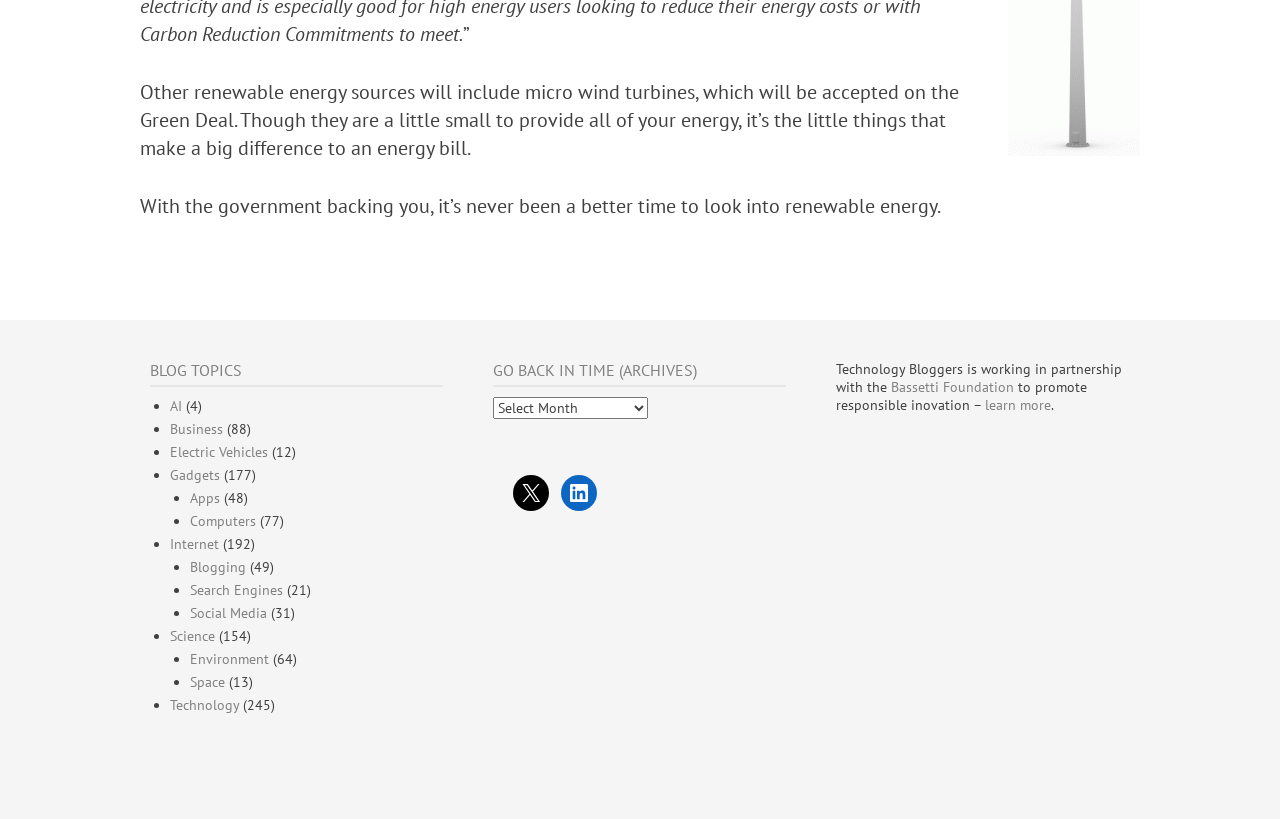Find the bounding box coordinates for the area that must be clicked to perform this action: "Learn more about responsible innovation".

[0.77, 0.484, 0.821, 0.505]